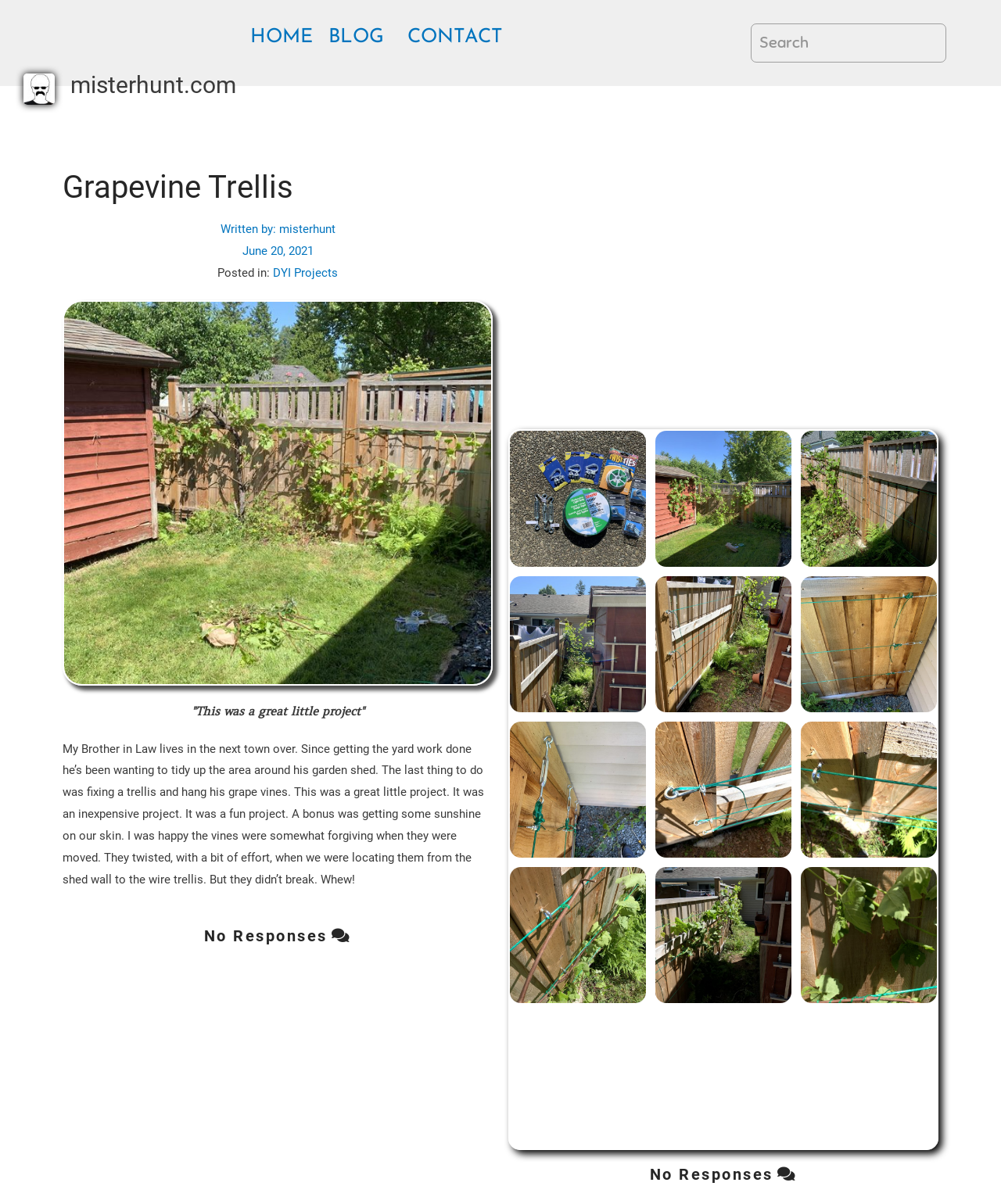What is the date of the article? From the image, respond with a single word or brief phrase.

June 20, 2021